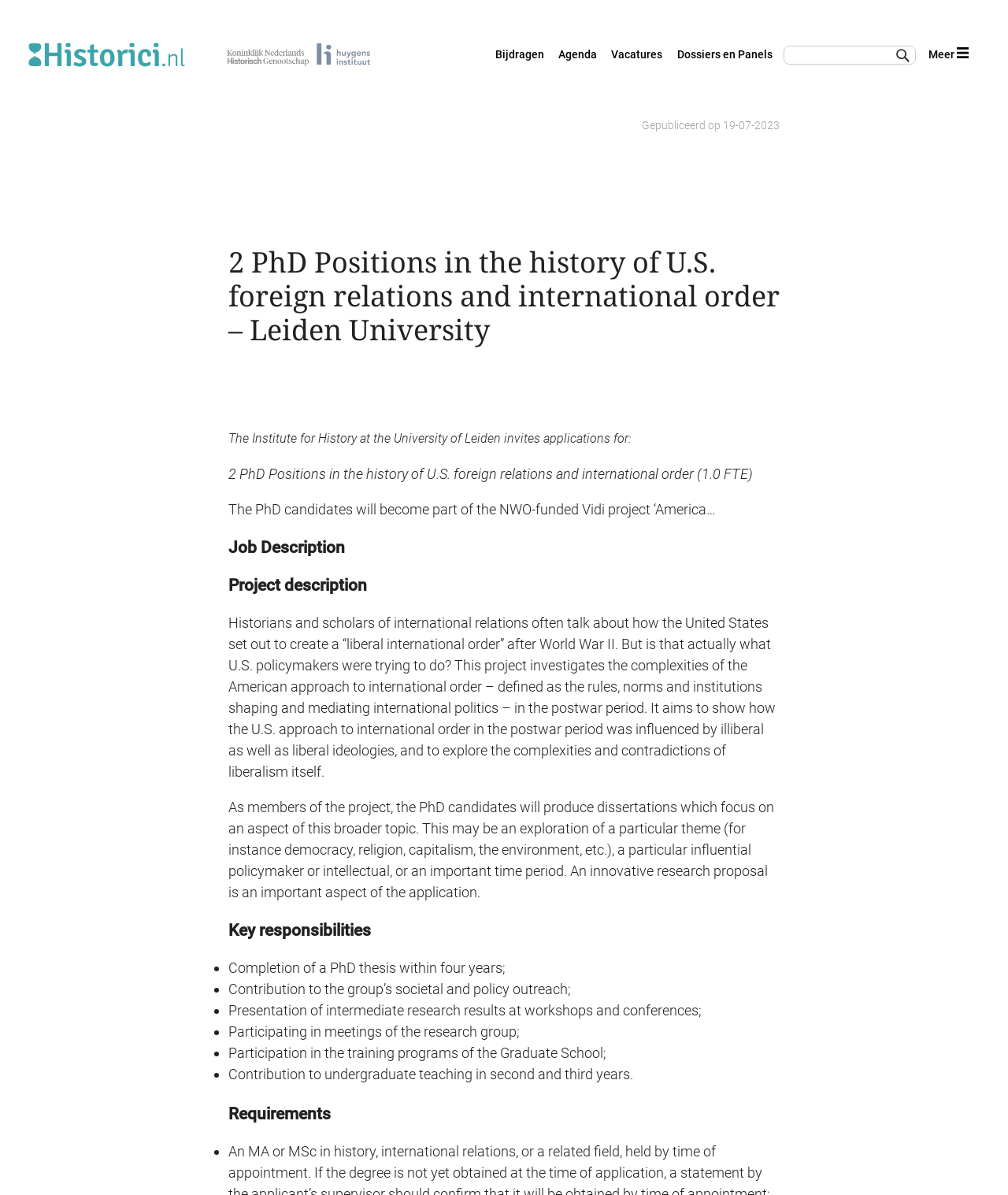Locate the bounding box coordinates for the element described below: "Dossiers en Panels". The coordinates must be four float values between 0 and 1, formatted as [left, top, right, bottom].

[0.672, 0.04, 0.766, 0.051]